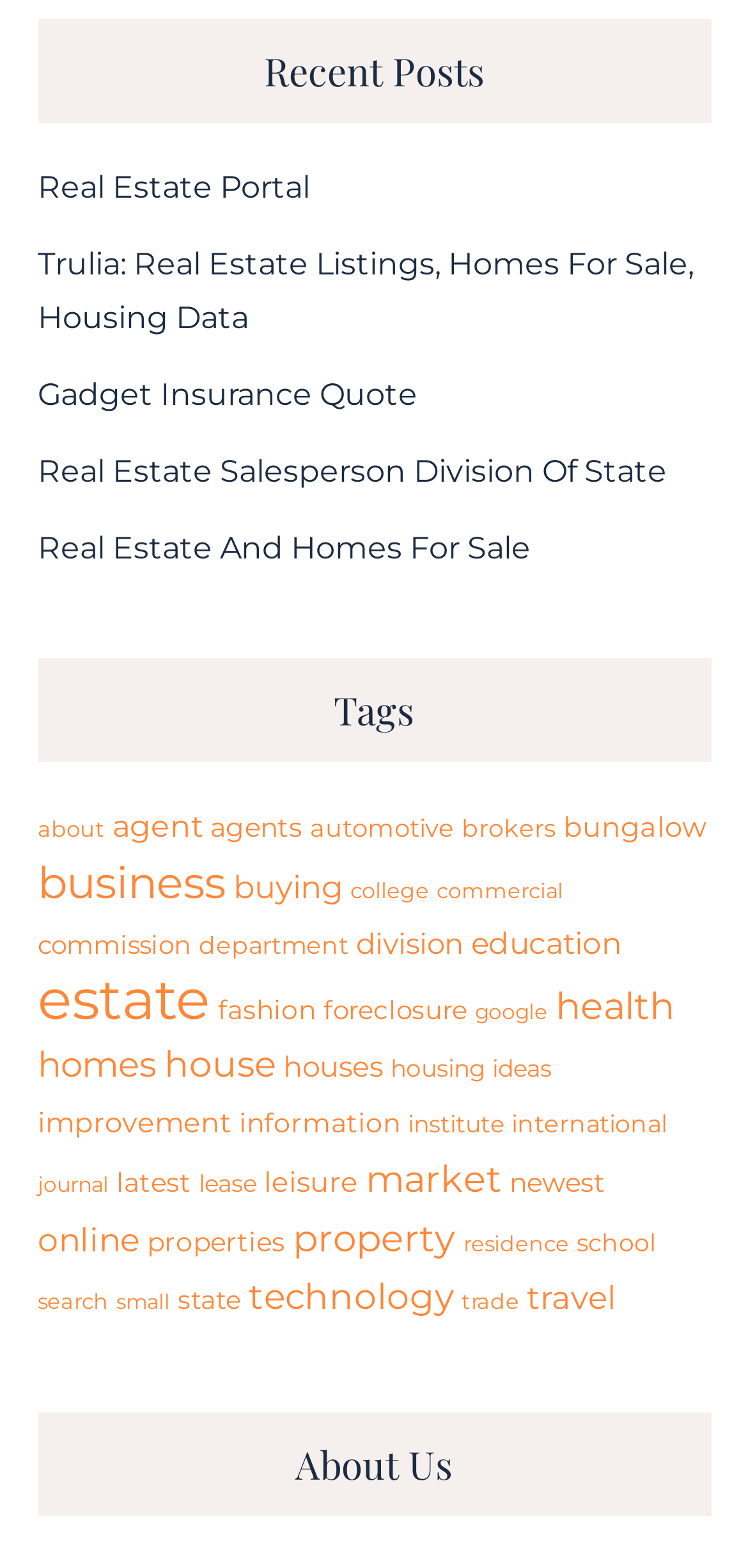Identify the bounding box coordinates for the element you need to click to achieve the following task: "Search in 'business' category". The coordinates must be four float values ranging from 0 to 1, formatted as [left, top, right, bottom].

[0.05, 0.546, 0.301, 0.58]